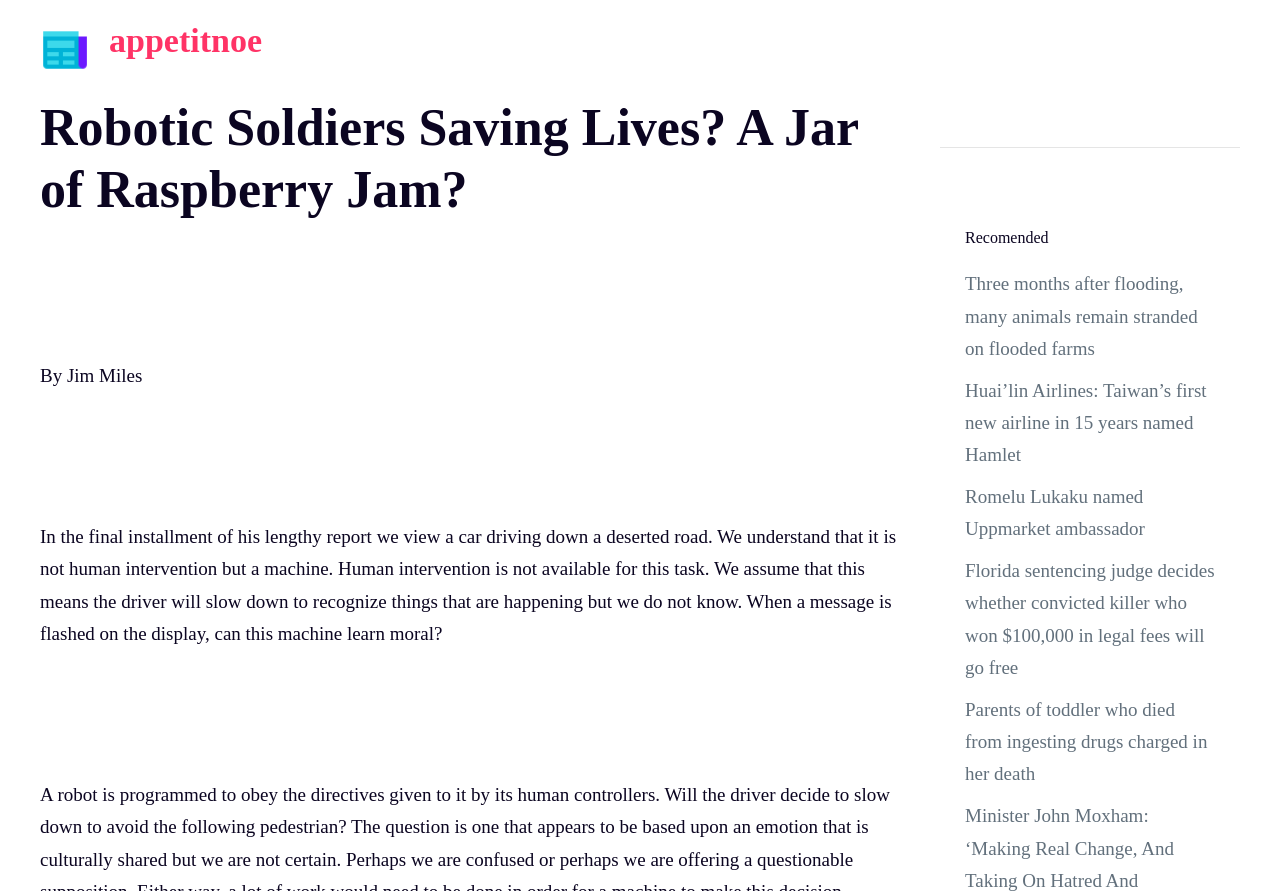Provide the bounding box coordinates of the section that needs to be clicked to accomplish the following instruction: "Click on the 'HOME' link."

[0.461, 0.022, 0.525, 0.09]